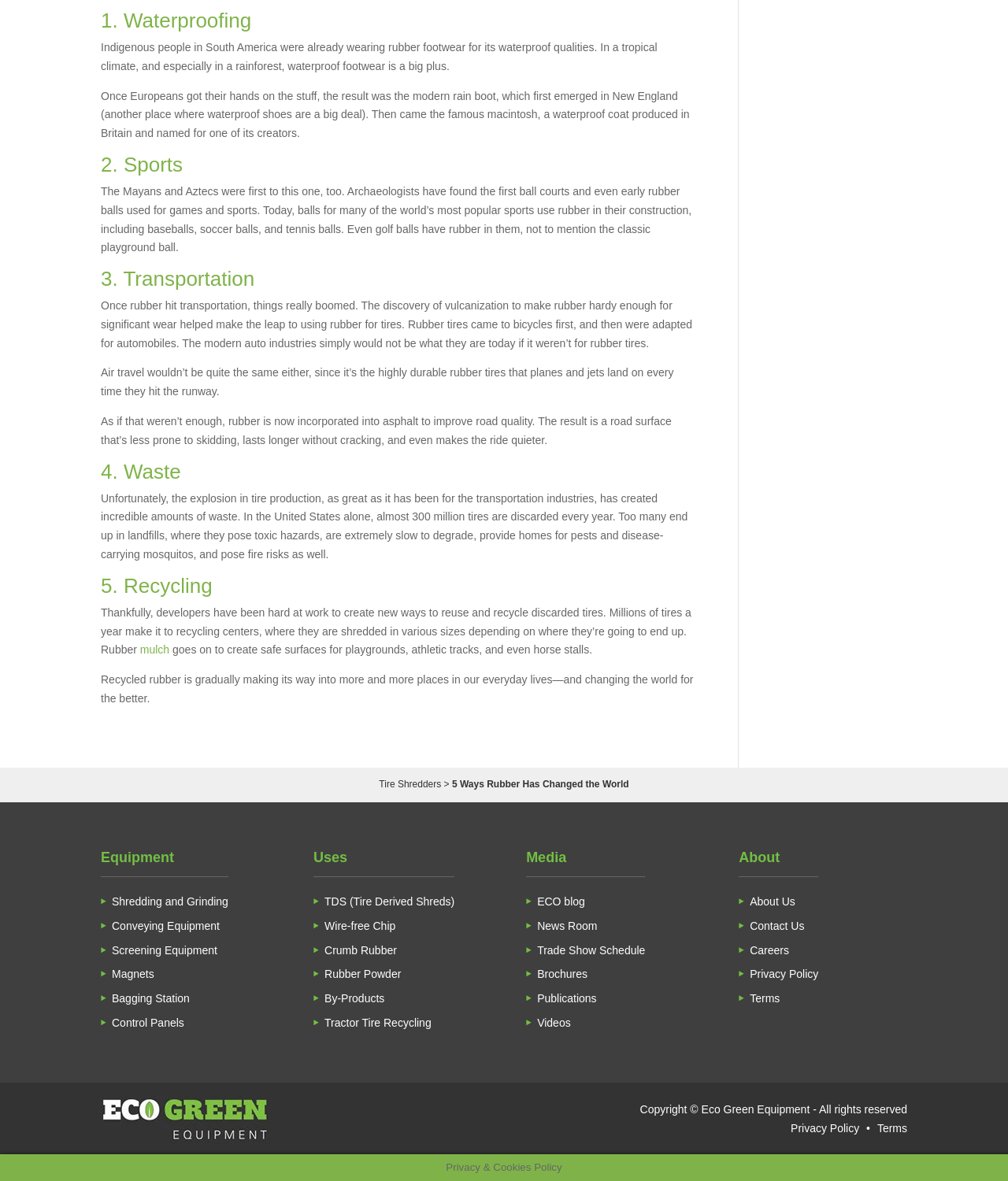Based on the description "Conveying Equipment", find the bounding box of the specified UI element.

[0.111, 0.779, 0.218, 0.789]